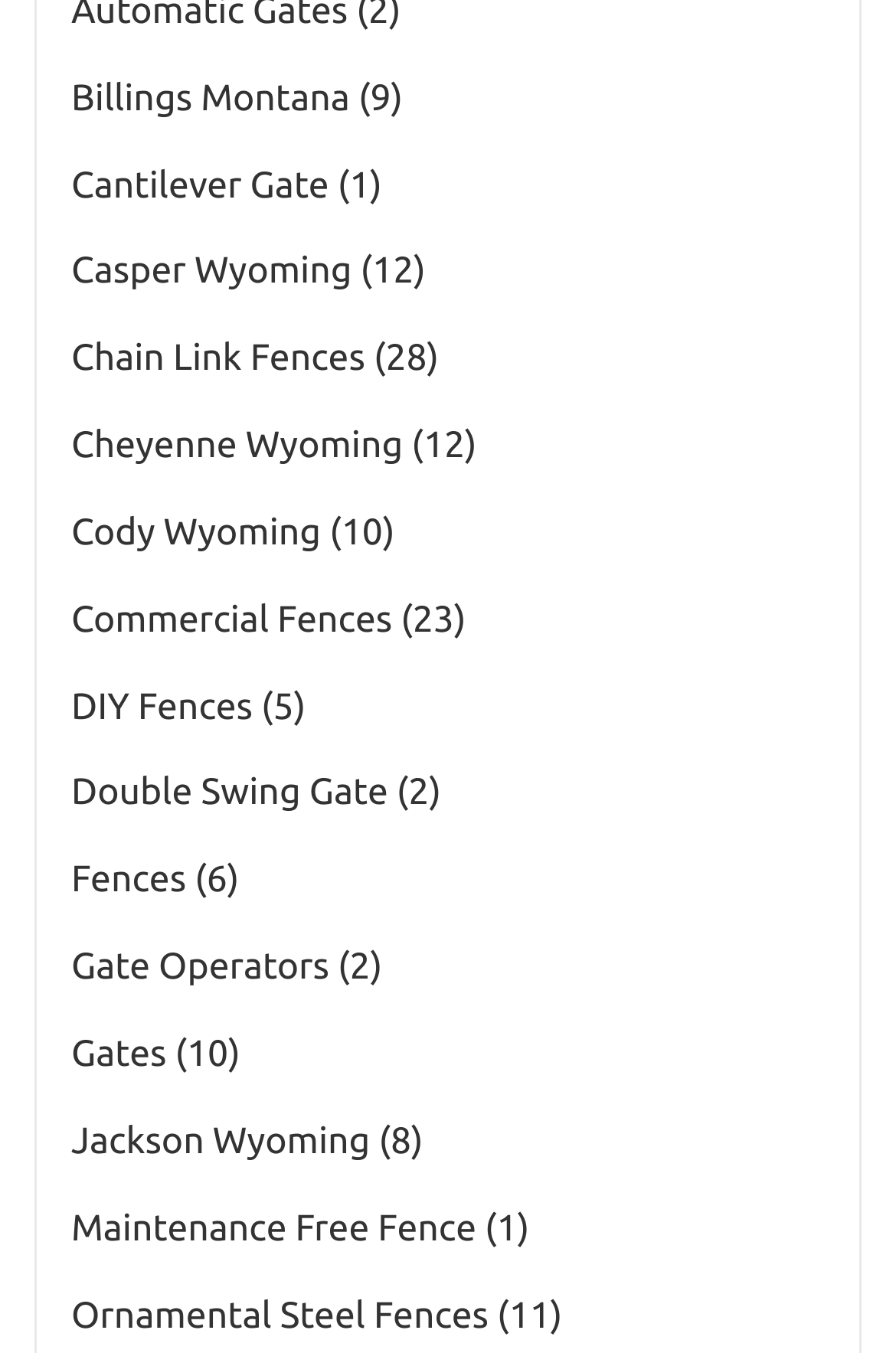What type of fence is mentioned only once on this webpage?
Please answer the question with as much detail and depth as you can.

I scanned the links and found that 'Maintenance Free Fence' is the only type of fence mentioned only once on this webpage.